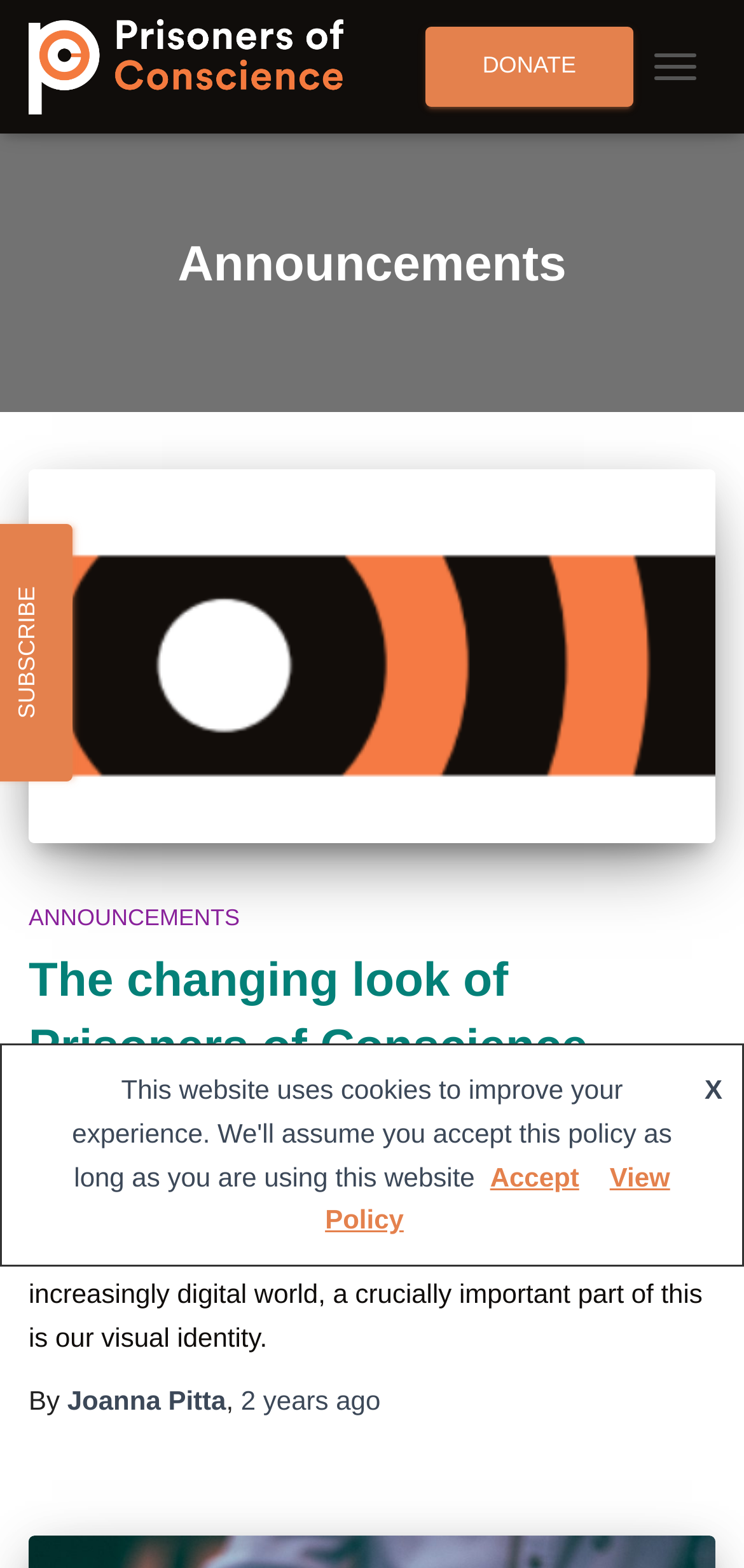Give a one-word or short phrase answer to the question: 
What is the purpose of the button on the top-right corner?

TOGGLE NAVIGATION